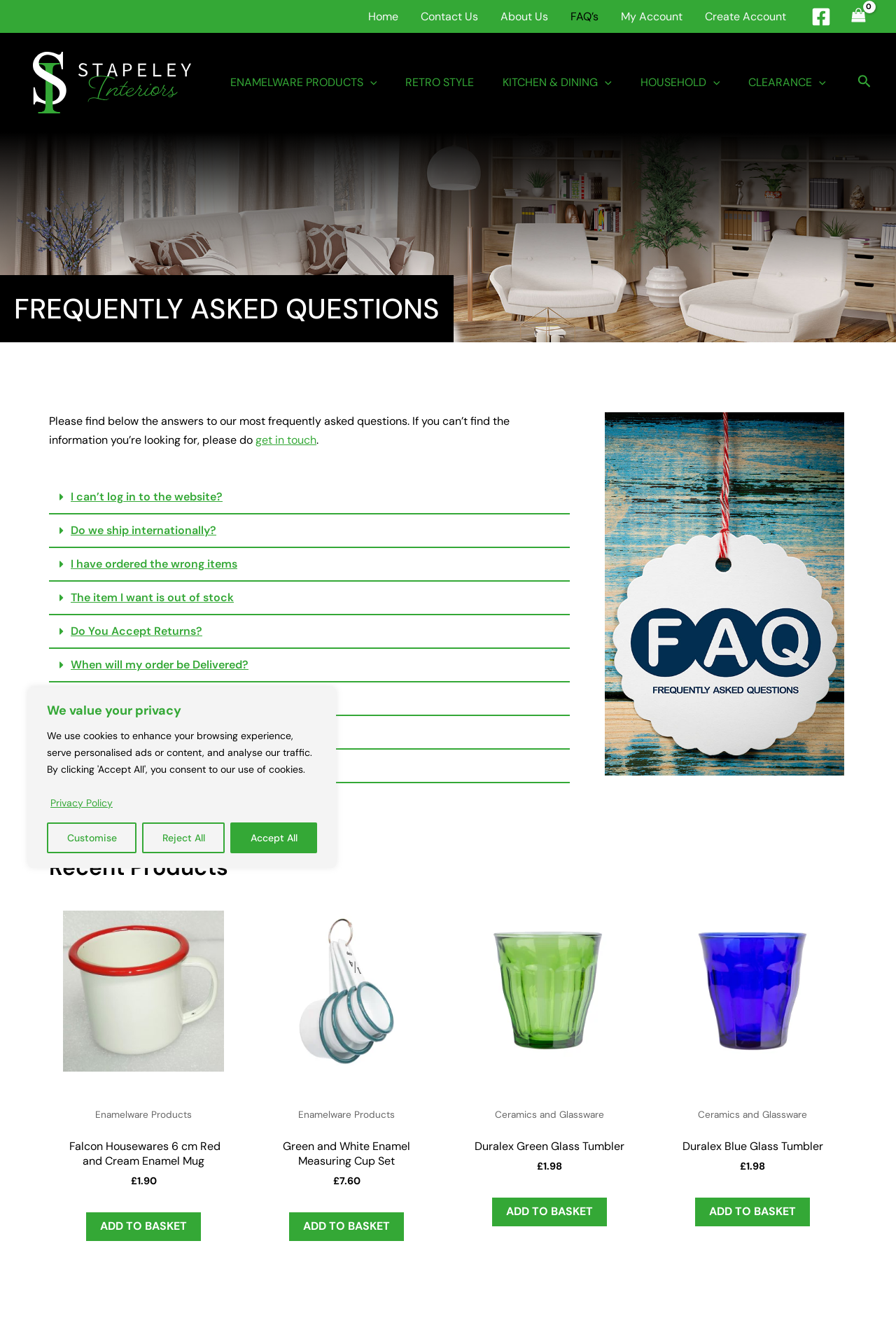Please identify the coordinates of the bounding box for the clickable region that will accomplish this instruction: "Search for products".

[0.957, 0.055, 0.973, 0.07]